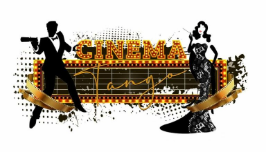What is the color of the woman's gown?
Respond to the question with a single word or phrase according to the image.

Black